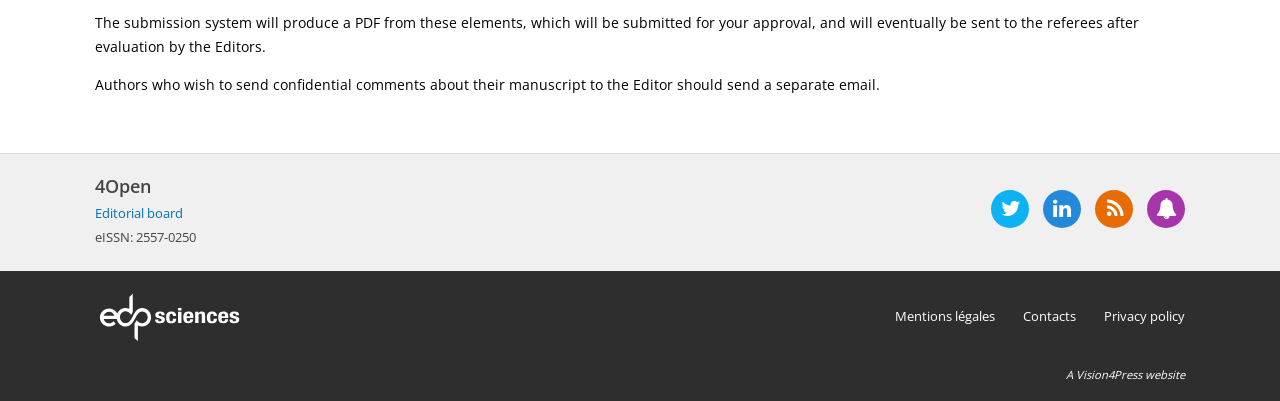Please reply with a single word or brief phrase to the question: 
What is the name of the publisher?

EDP Sciences